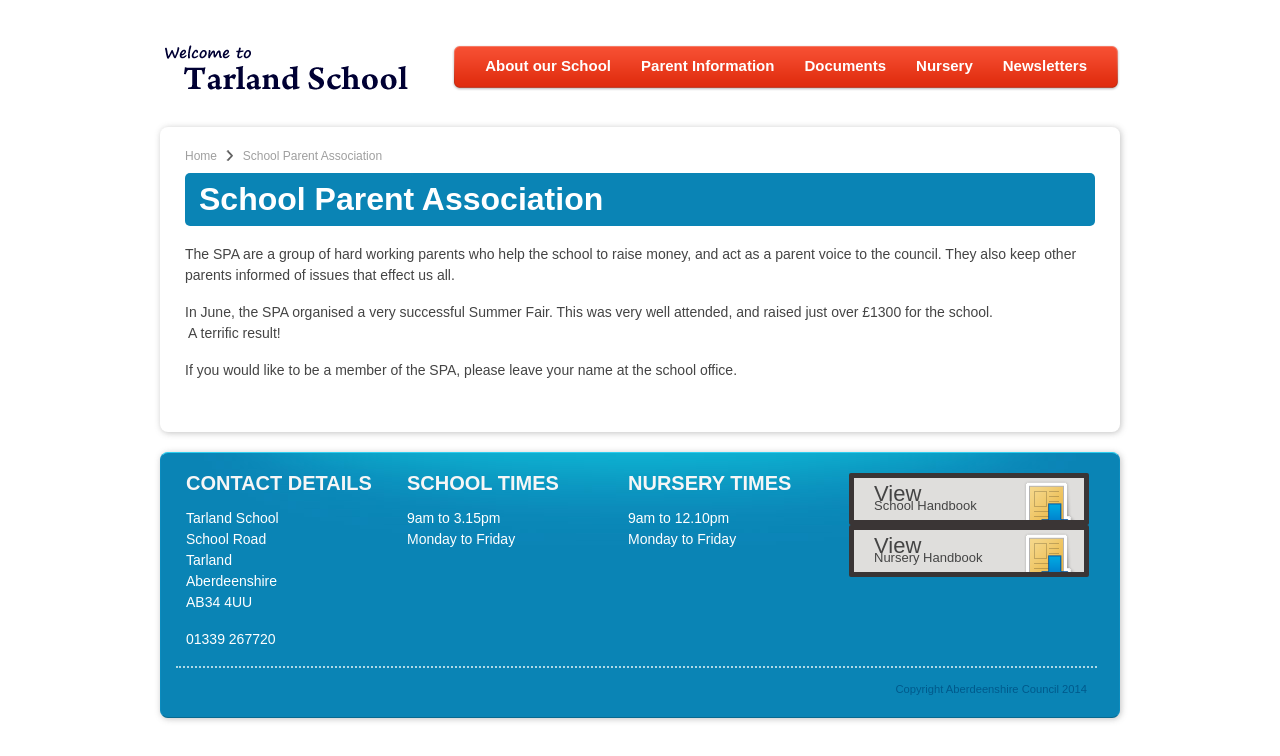Please specify the bounding box coordinates of the clickable region to carry out the following instruction: "View Newsletters". The coordinates should be four float numbers between 0 and 1, in the format [left, top, right, bottom].

[0.772, 0.06, 0.861, 0.115]